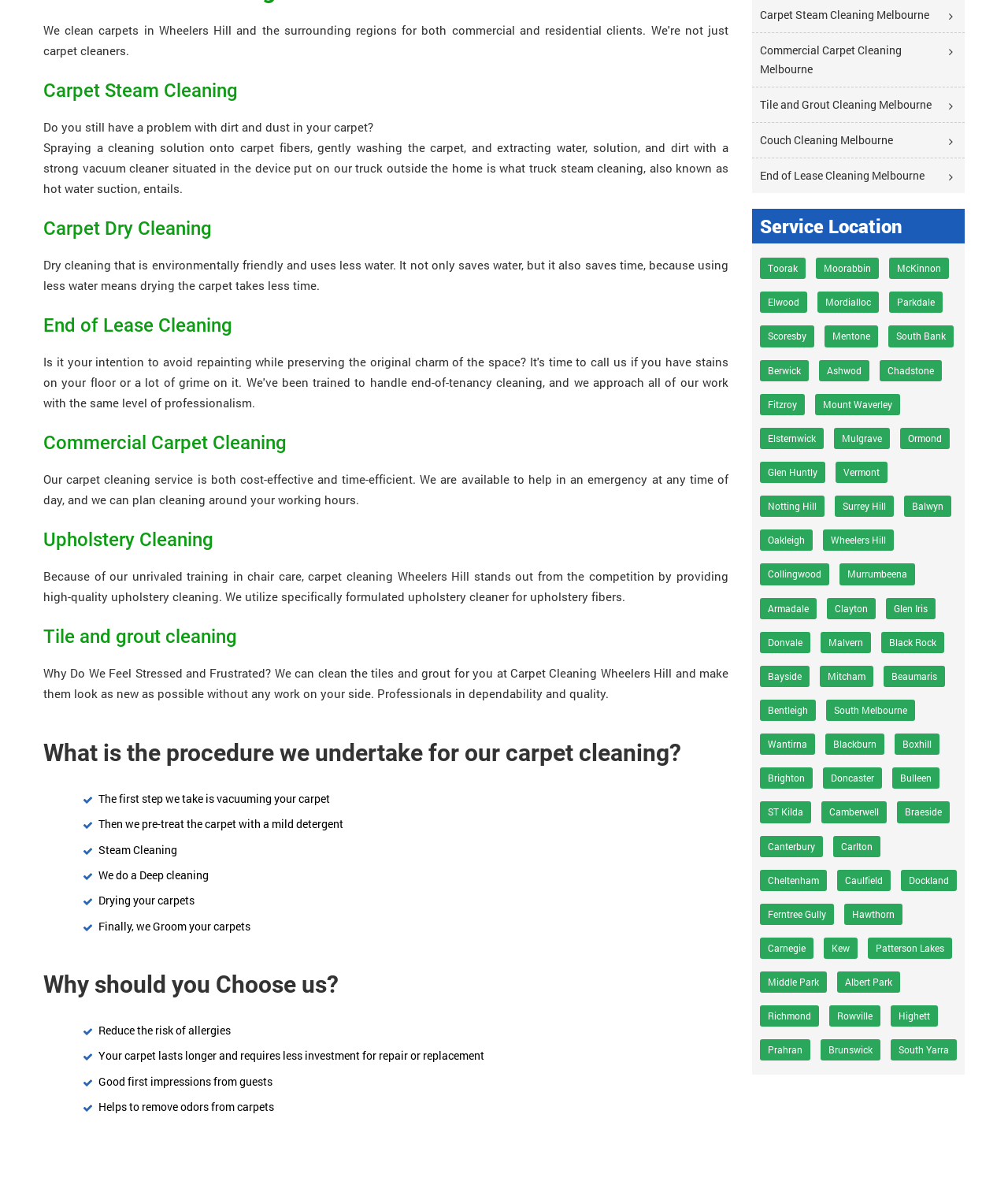Please locate the bounding box coordinates of the element's region that needs to be clicked to follow the instruction: "Visit Commercial Carpet Cleaning Melbourne". The bounding box coordinates should be provided as four float numbers between 0 and 1, i.e., [left, top, right, bottom].

[0.746, 0.027, 0.957, 0.073]